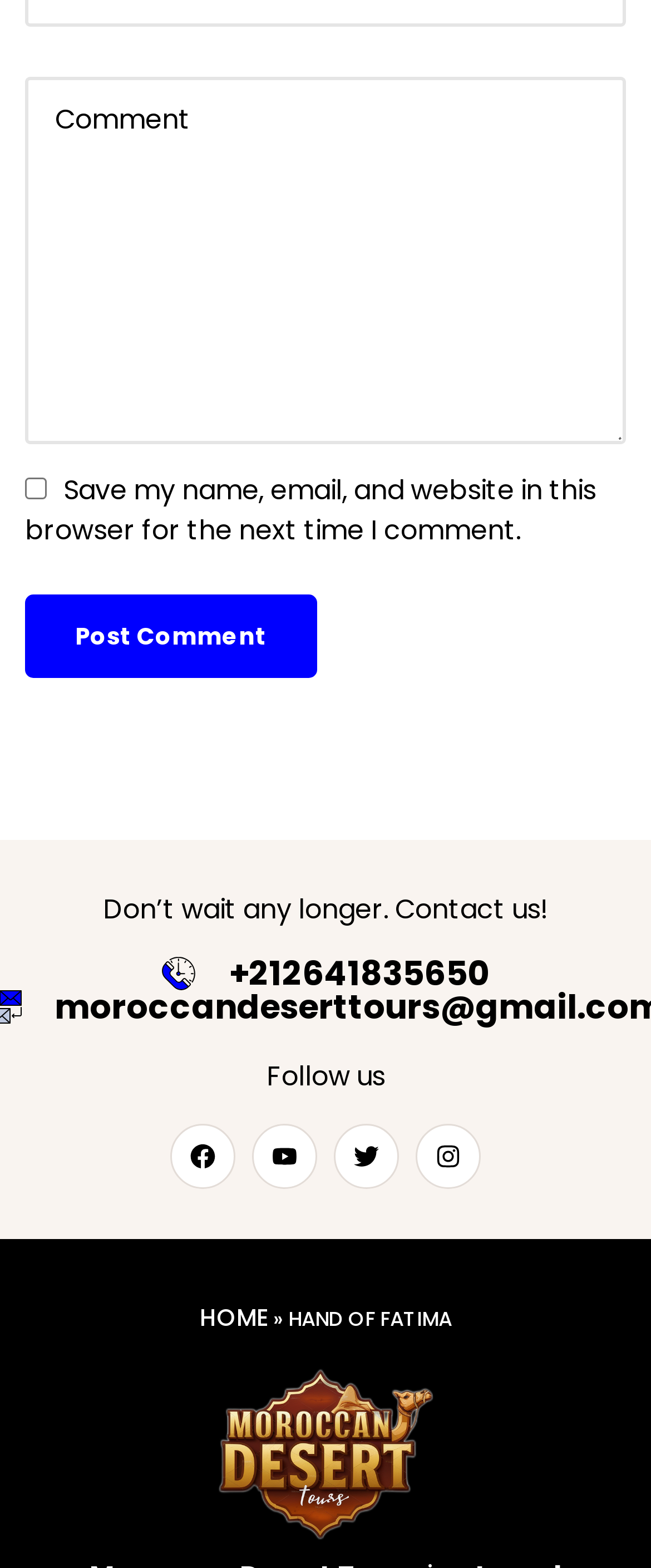What is the text of the static text above the 'Post Comment' button?
Using the image provided, answer with just one word or phrase.

Don’t wait any longer. Contact us!